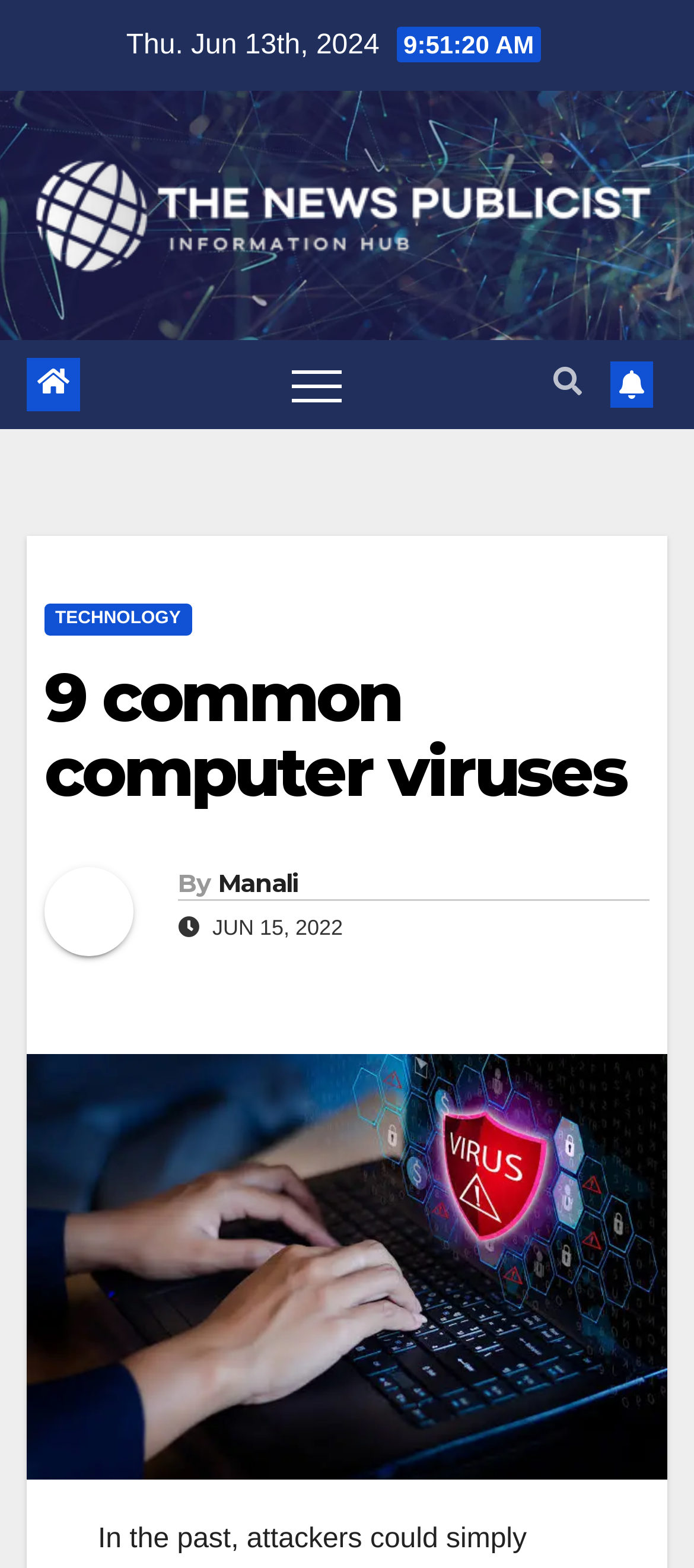Provide the bounding box coordinates for the UI element described in this sentence: "Manali". The coordinates should be four float values between 0 and 1, i.e., [left, top, right, bottom].

[0.314, 0.553, 0.429, 0.573]